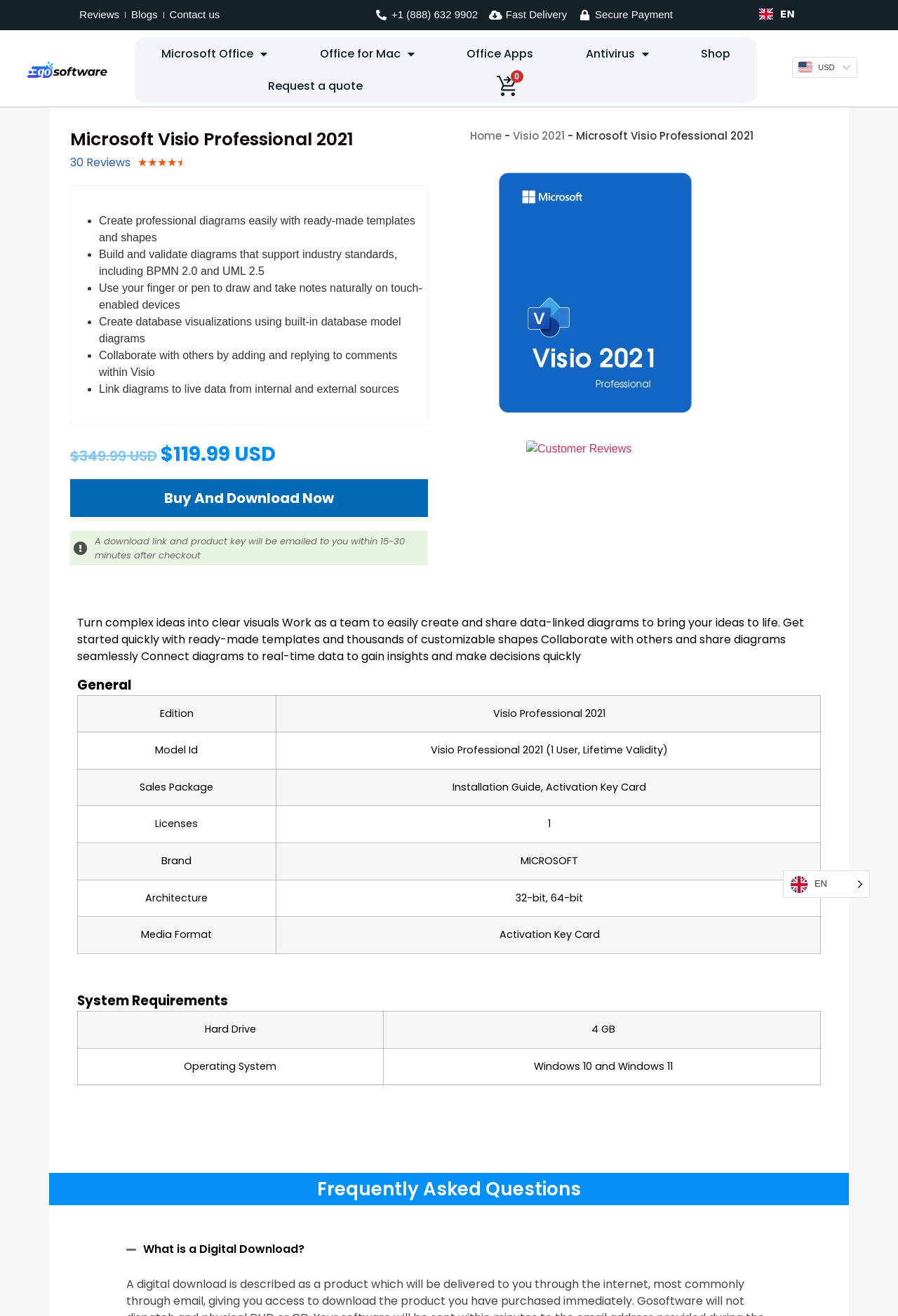Determine the primary headline of the webpage.

Microsoft Visio Professional 2021